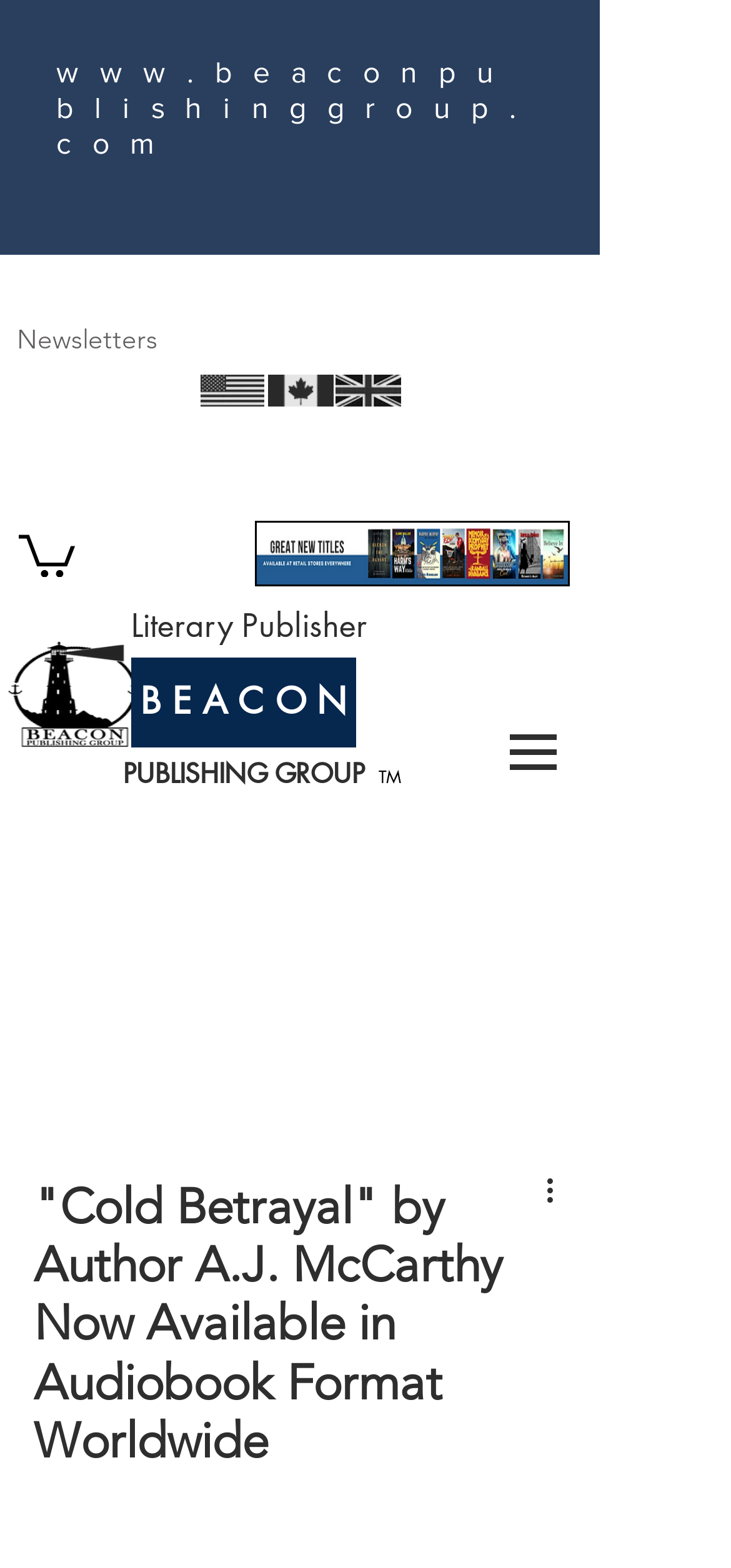Locate the bounding box coordinates of the element that needs to be clicked to carry out the instruction: "Explore Great new titles". The coordinates should be given as four float numbers ranging from 0 to 1, i.e., [left, top, right, bottom].

[0.349, 0.332, 0.779, 0.374]